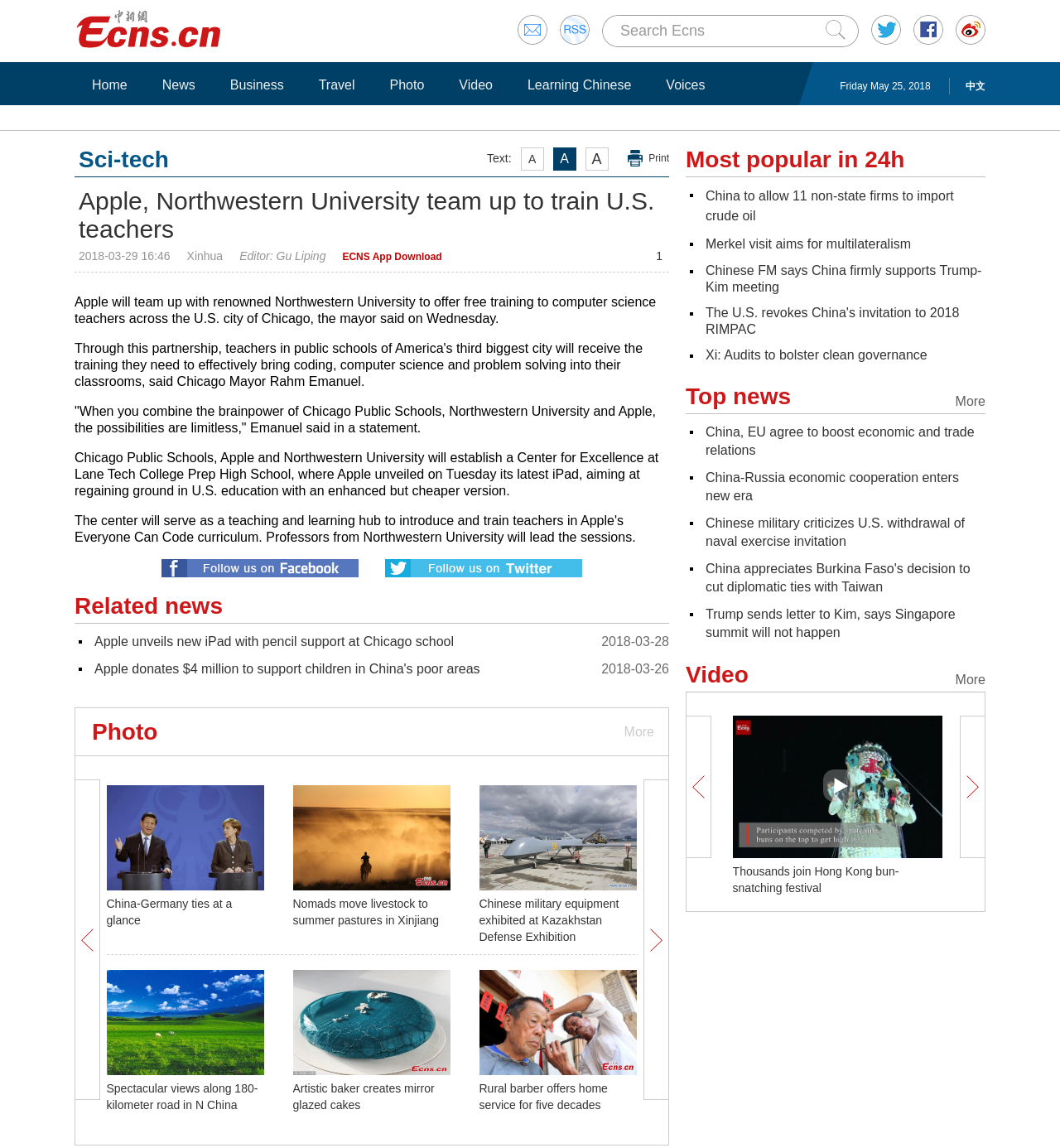Provide a thorough description of the webpage you see.

This webpage appears to be a news article from ECNS, a Chinese news website. At the top of the page, there is a search bar and a submit button, followed by a series of links to different sections of the website, including "Home", "News", "Business", "Travel", "Photo", and "Video". 

Below these links, there is a heading that reads "Apple, Northwestern University team up to train U.S. teachers", which is also the title of the news article. The article is dated March 29, 2018, and is attributed to Xinhua, a Chinese news agency. 

The article itself is divided into several paragraphs, with the main content describing Apple's partnership with Northwestern University to offer free training to computer science teachers in Chicago. There are also several links to related news articles, including "Apple unveils new iPad with pencil support at Chicago school" and "Apple donates $4 million to support children in China's poor areas".

On the right-hand side of the page, there is a section titled "Related news", which features a series of links to other news articles, including "China-Germany ties at a glance", "Nomads move livestock to summer pastures in Xinjiang", and "Spectacular views along 180-kilometer road in N China". Each of these links is accompanied by a small image. 

At the bottom of the page, there are more links to news articles, including "Artistic baker creates mirror glazed cakes", "Rural barber offers home service for five decades", and "Yellow River stone forest national geological park". Again, each of these links is accompanied by a small image.